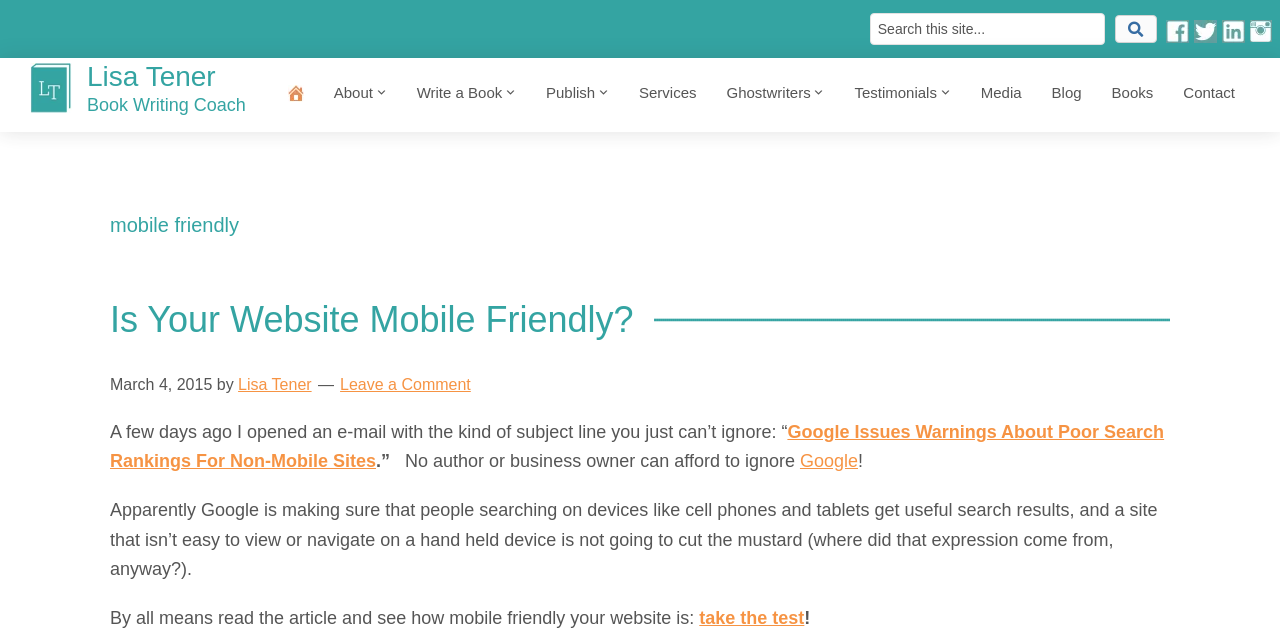What is the purpose of the search form?
Using the details from the image, give an elaborate explanation to answer the question.

I found the answer by looking at the search form element, which suggests that it is used to search the website for specific content.